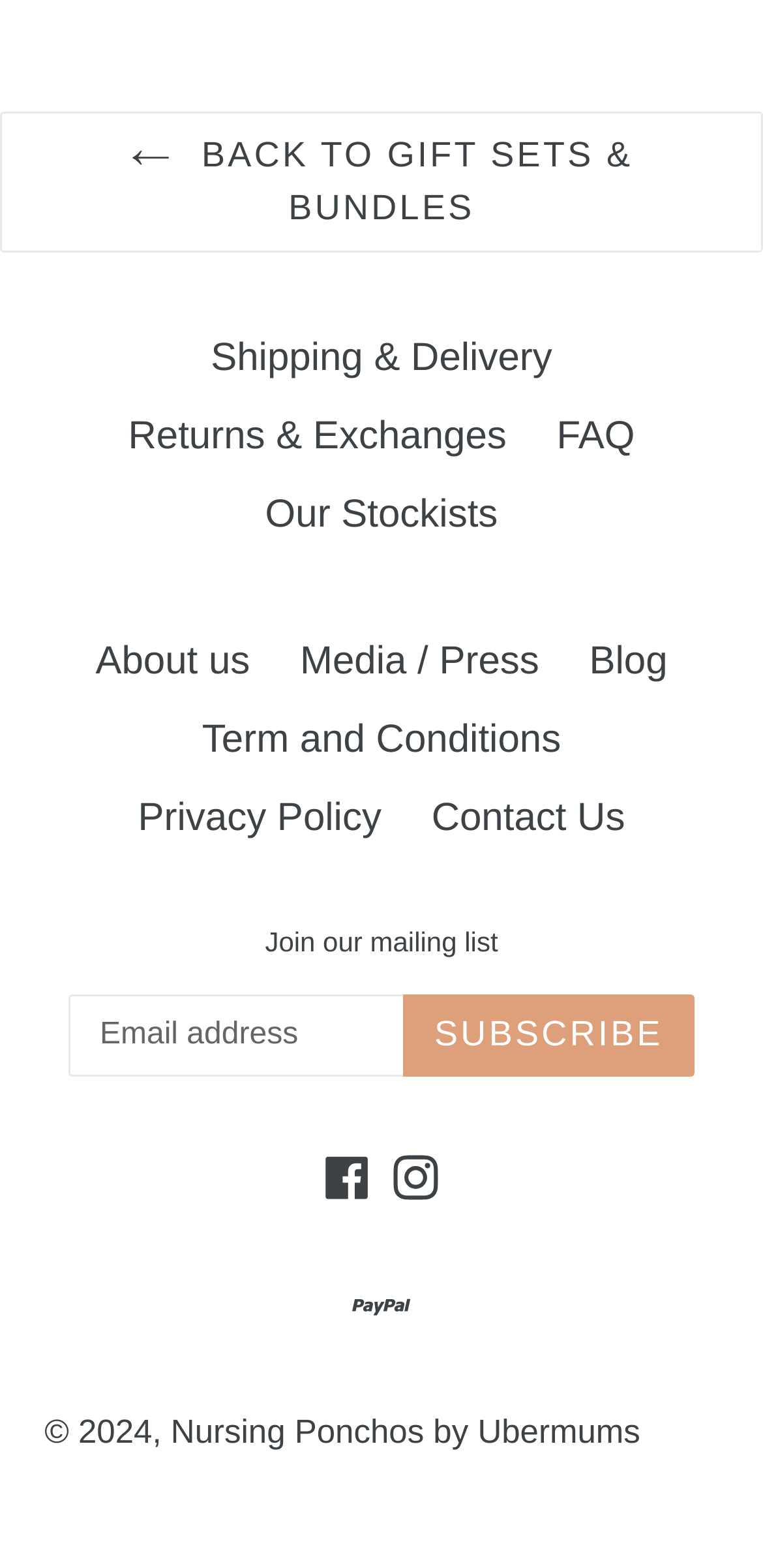Determine the coordinates of the bounding box for the clickable area needed to execute this instruction: "Learn about shipping and delivery".

[0.276, 0.215, 0.724, 0.243]